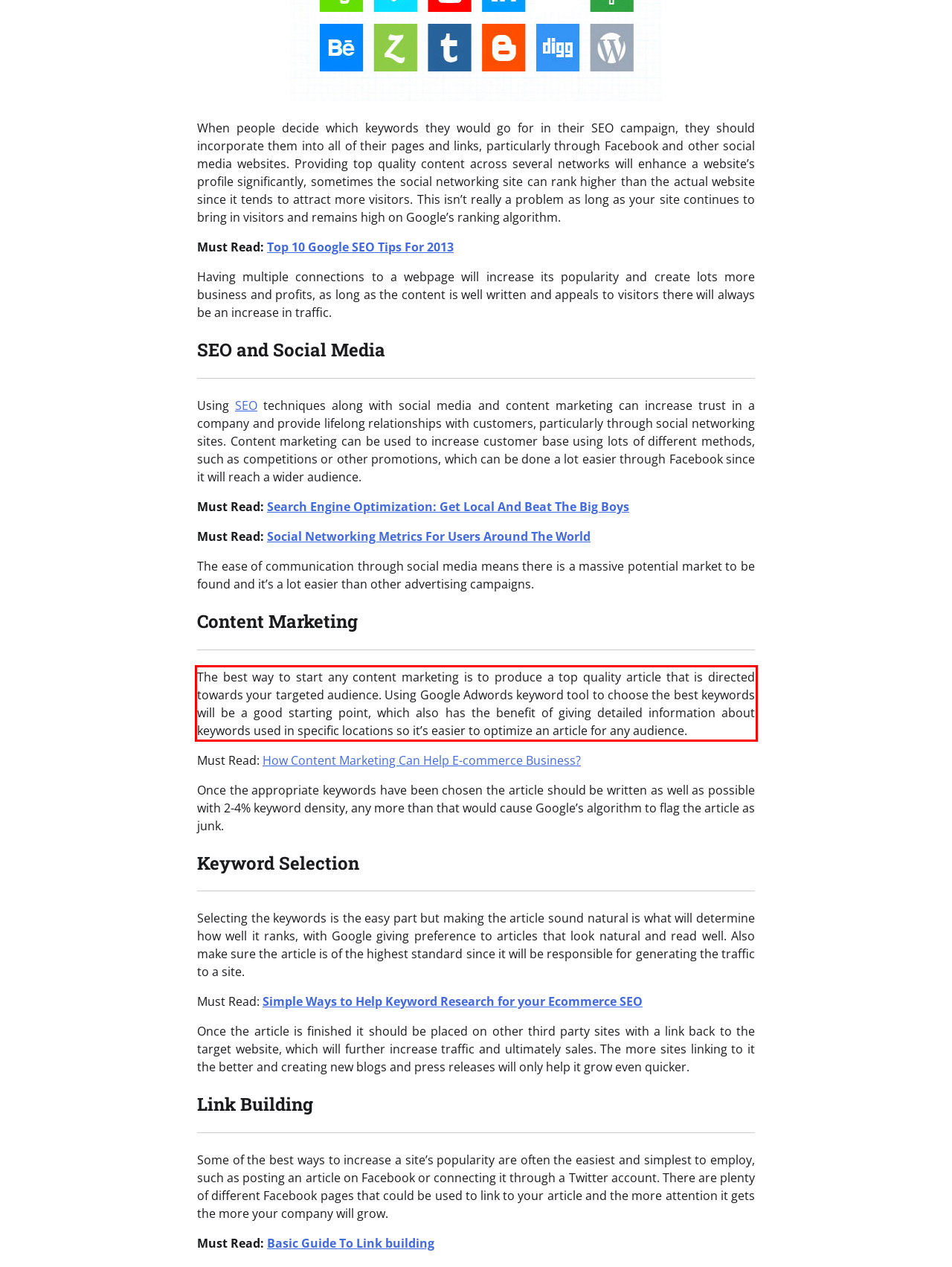Identify the text inside the red bounding box in the provided webpage screenshot and transcribe it.

The best way to start any content marketing is to produce a top quality article that is directed towards your targeted audience. Using Google Adwords keyword tool to choose the best keywords will be a good starting point, which also has the benefit of giving detailed information about keywords used in specific locations so it’s easier to optimize an article for any audience.